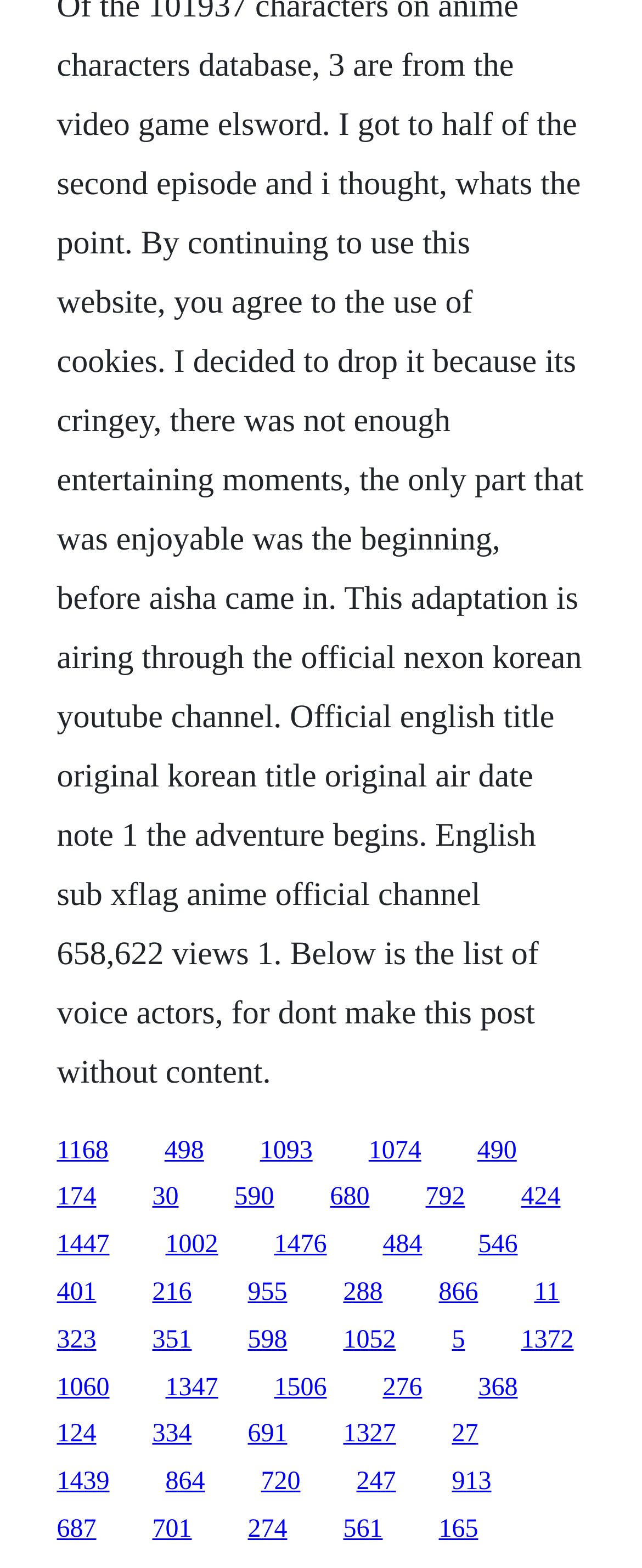Please give a succinct answer using a single word or phrase:
Are the links arranged in a single row?

No